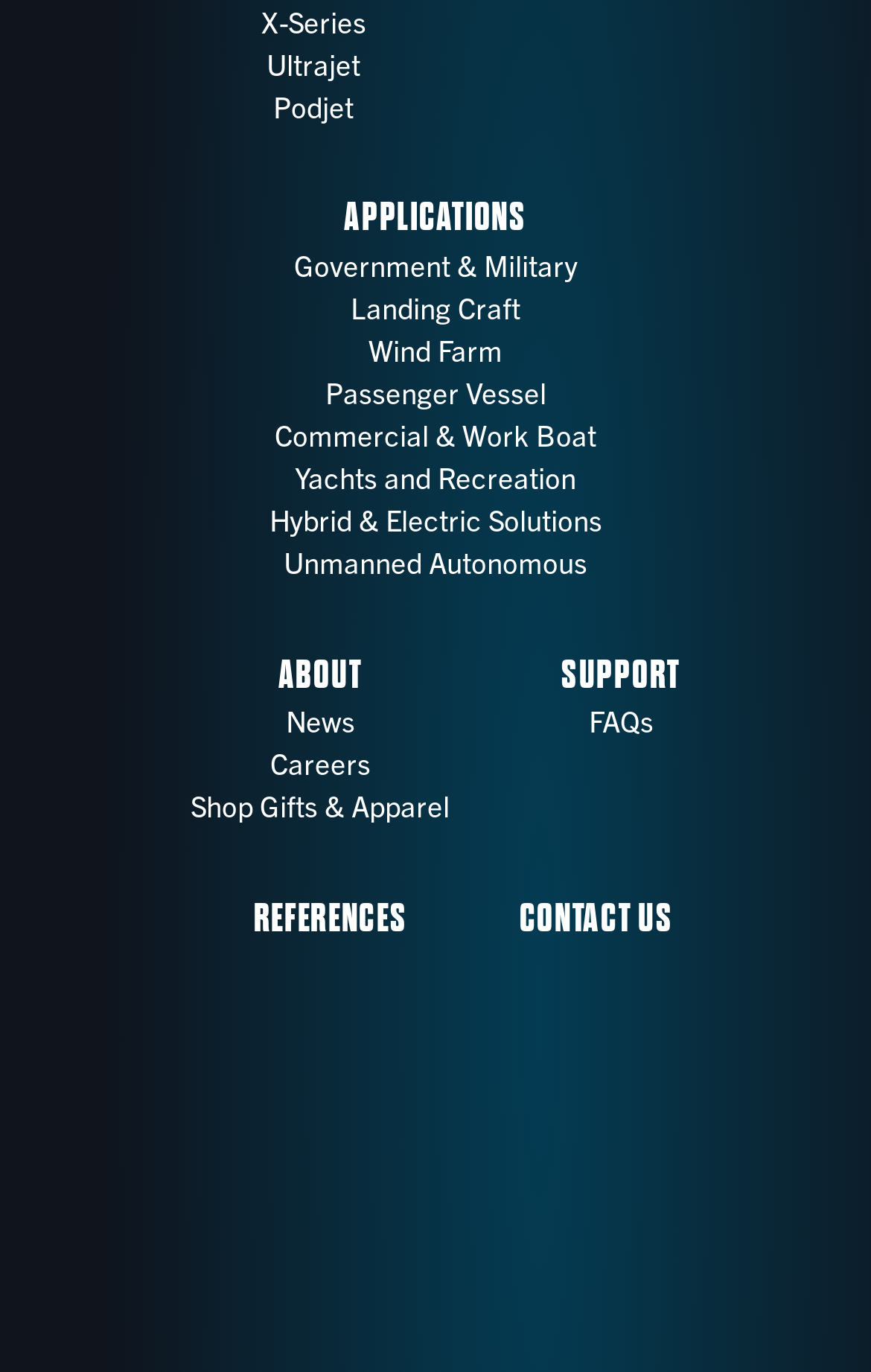Identify the bounding box coordinates for the element you need to click to achieve the following task: "view training information". Provide the bounding box coordinates as four float numbers between 0 and 1, in the form [left, top, right, bottom].

None